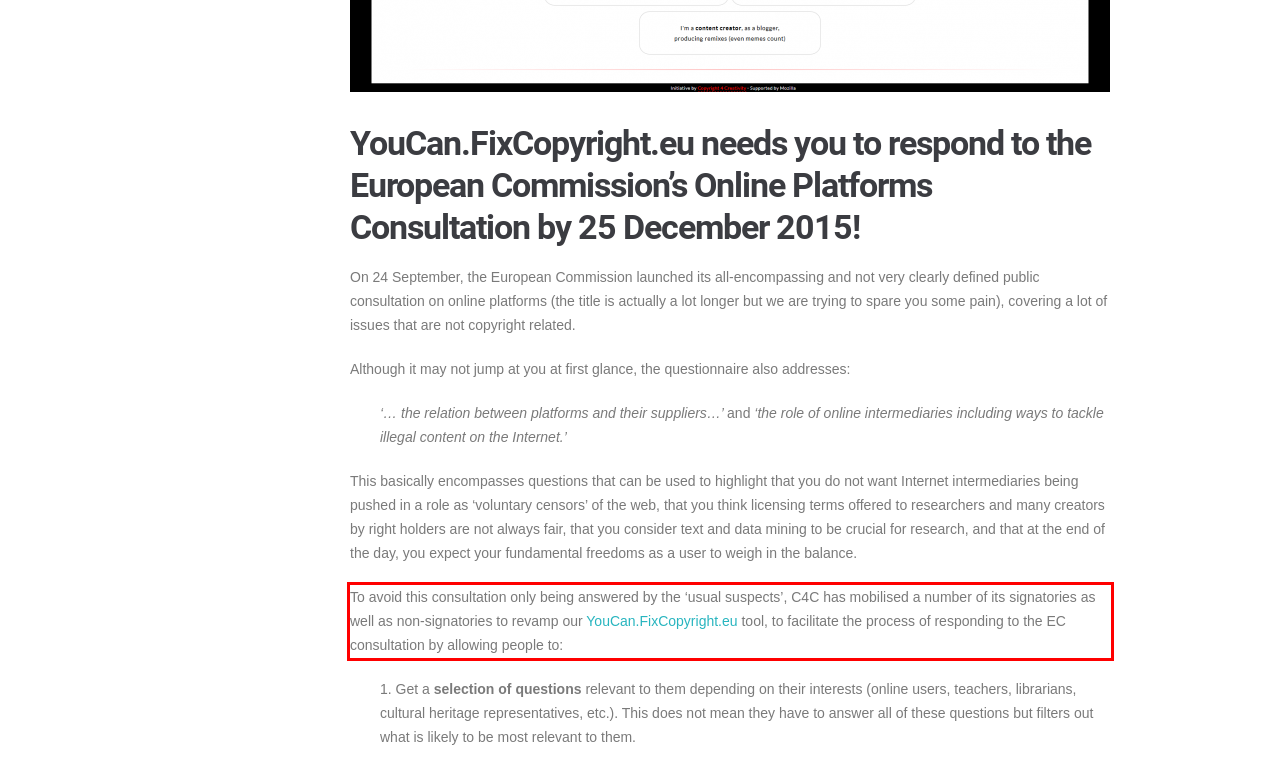Please identify and extract the text from the UI element that is surrounded by a red bounding box in the provided webpage screenshot.

To avoid this consultation only being answered by the ‘usual suspects’, C4C has mobilised a number of its signatories as well as non-signatories to revamp our YouCan.FixCopyright.eu tool, to facilitate the process of responding to the EC consultation by allowing people to: